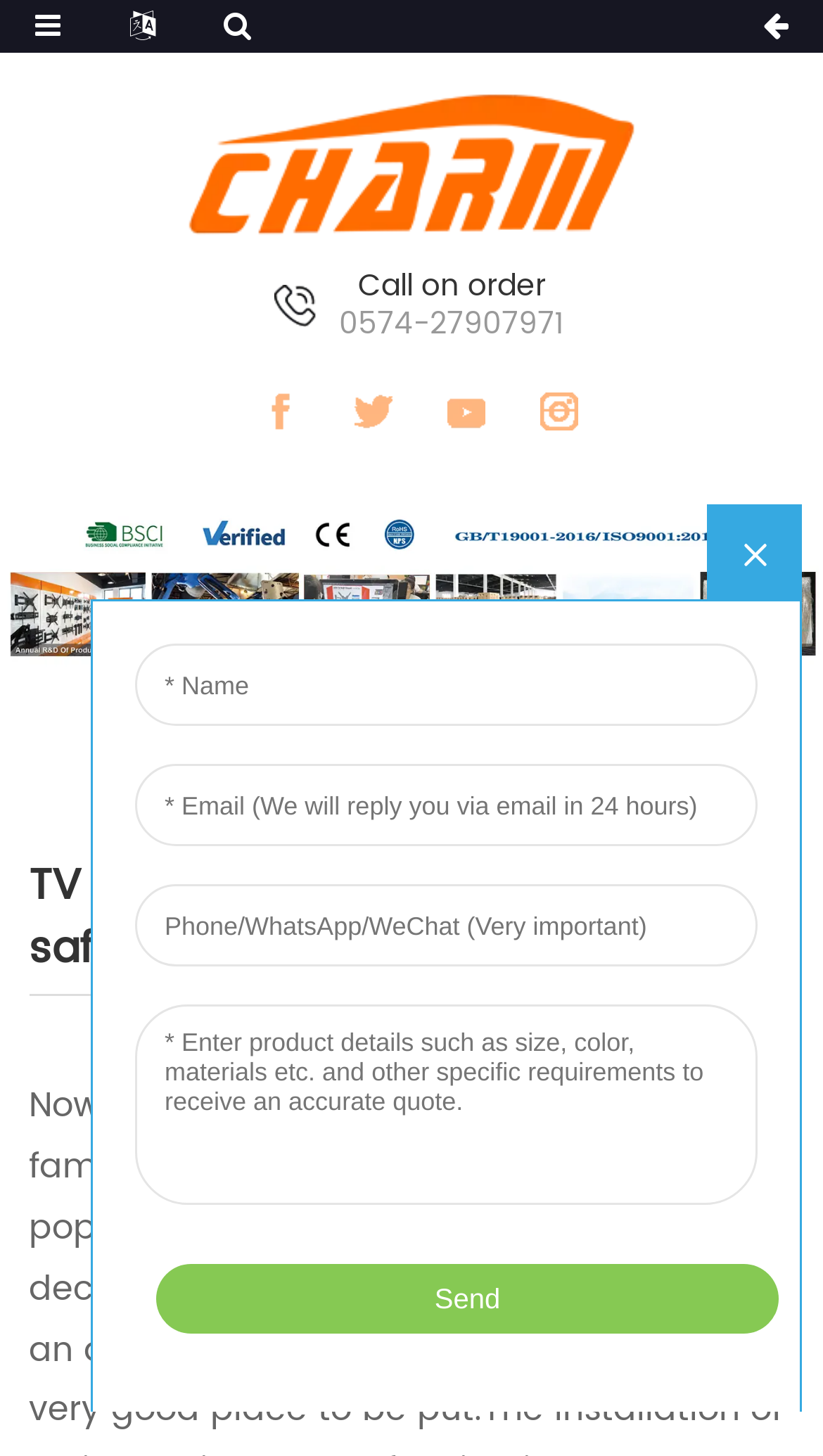How many social media links are there?
Using the information from the image, give a concise answer in one word or a short phrase.

4